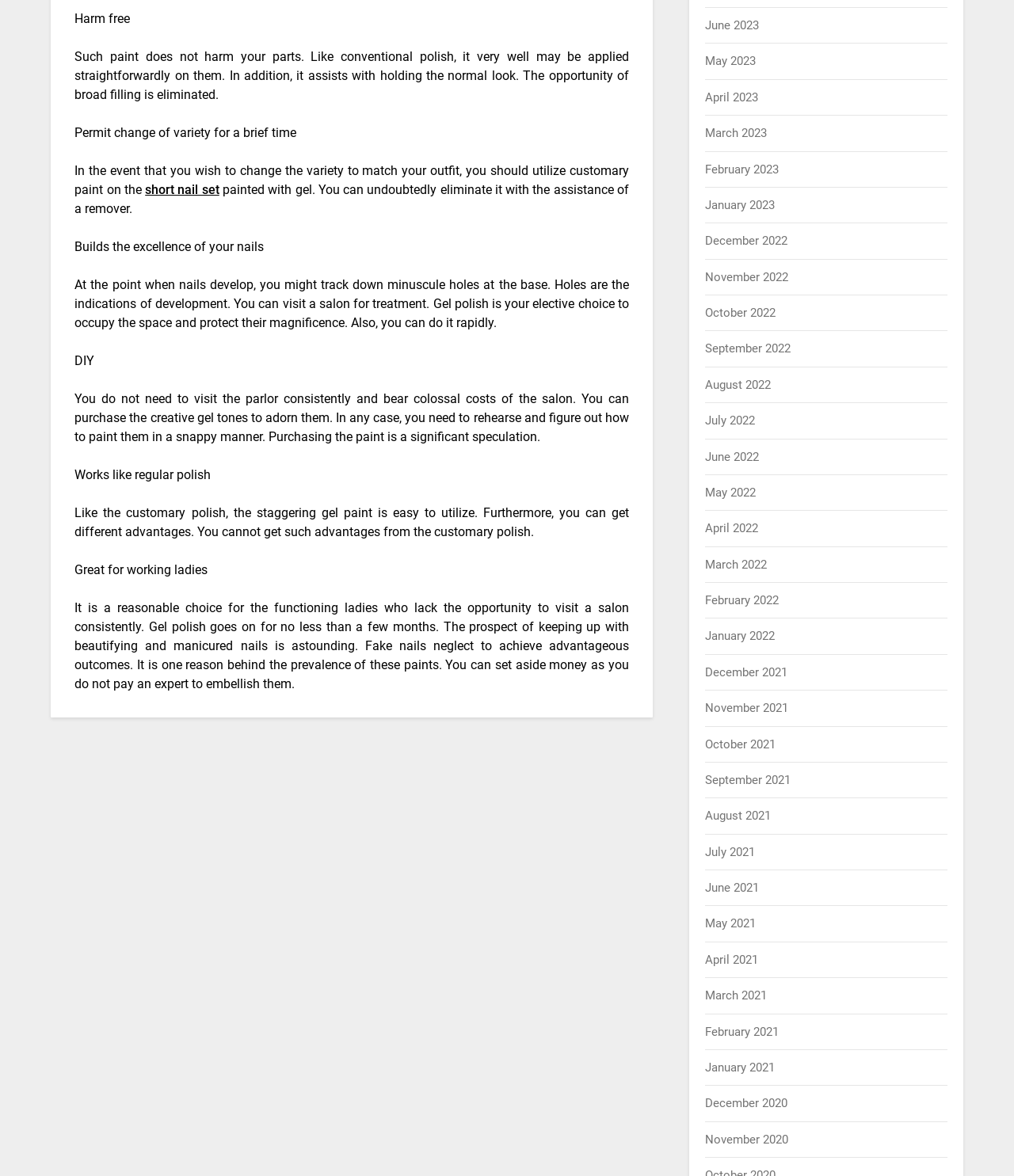Identify the bounding box coordinates of the element to click to follow this instruction: 'Visit 'June 2023''. Ensure the coordinates are four float values between 0 and 1, provided as [left, top, right, bottom].

[0.696, 0.015, 0.749, 0.028]